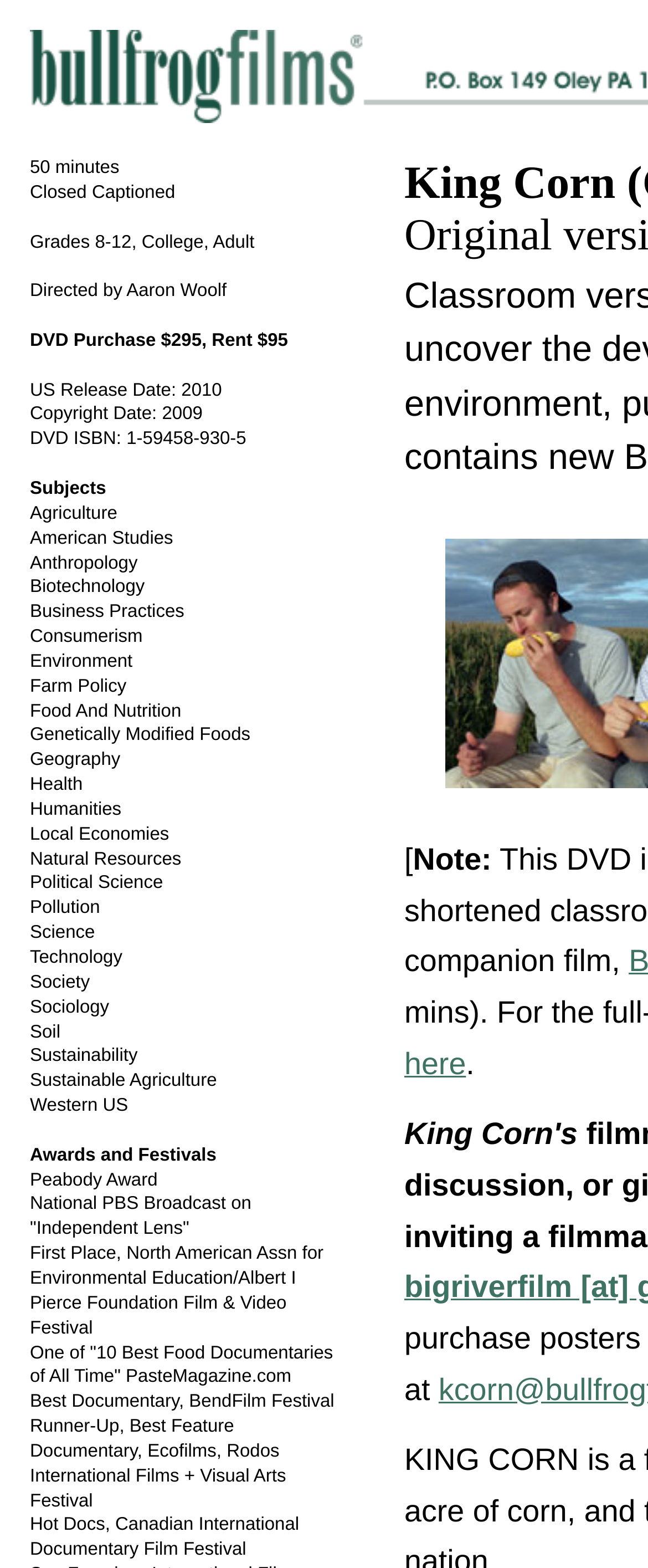Bounding box coordinates are given in the format (top-left x, top-left y, bottom-right x, bottom-right y). All values should be floating point numbers between 0 and 1. Provide the bounding box coordinate for the UI element described as: here

[0.624, 0.666, 0.719, 0.689]